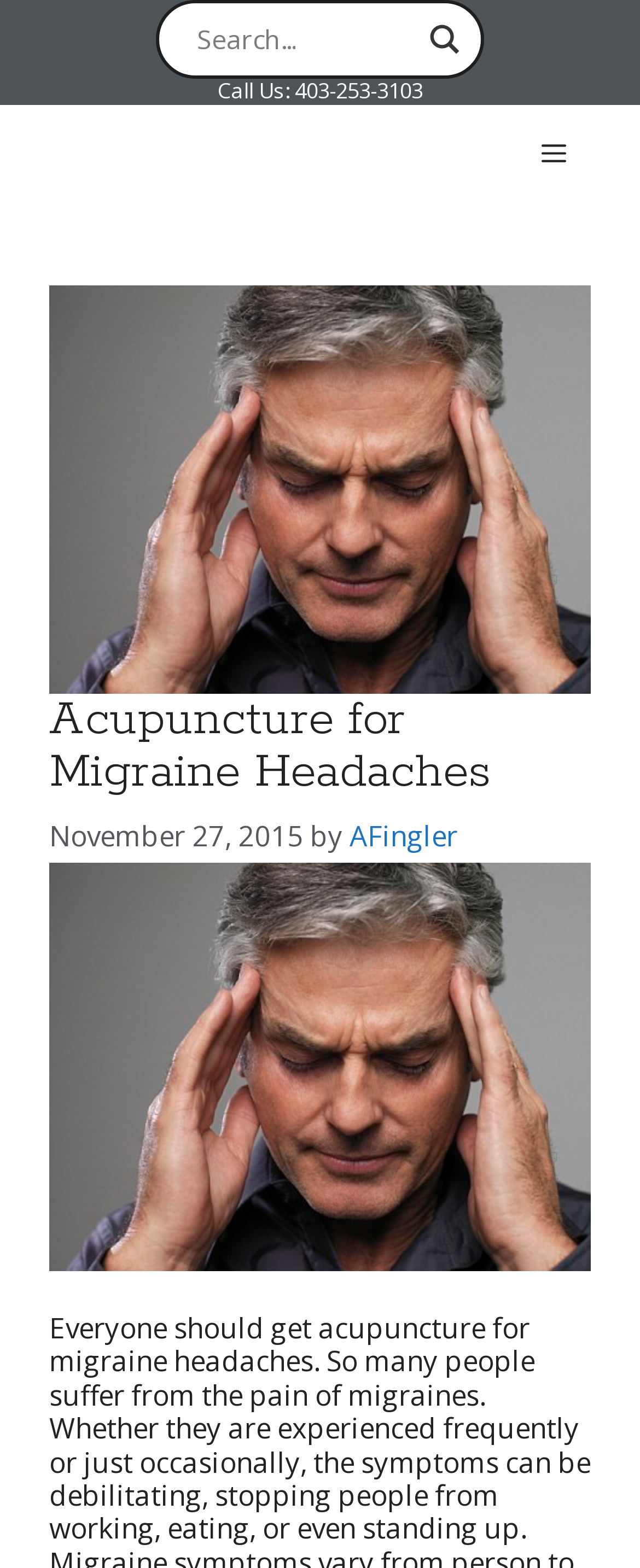Find the bounding box coordinates for the HTML element described as: "AFingler". The coordinates should consist of four float values between 0 and 1, i.e., [left, top, right, bottom].

[0.546, 0.521, 0.715, 0.545]